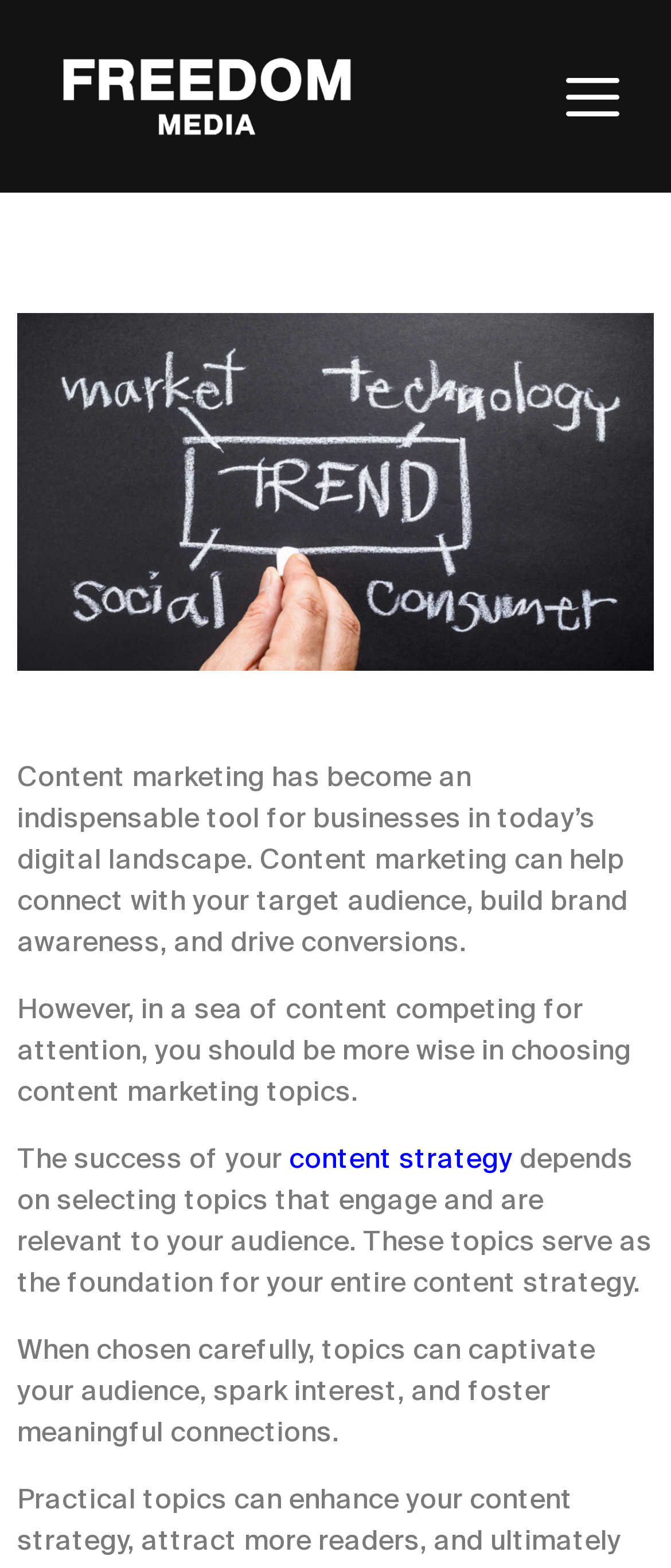What is the purpose of choosing content marketing topics?
Using the image, provide a detailed and thorough answer to the question.

According to the static text elements, the purpose of choosing content marketing topics is to engage and resonate with the target audience. The text states that topics serve as the foundation for the entire content strategy and can captivate the audience, spark interest, and foster meaningful connections.